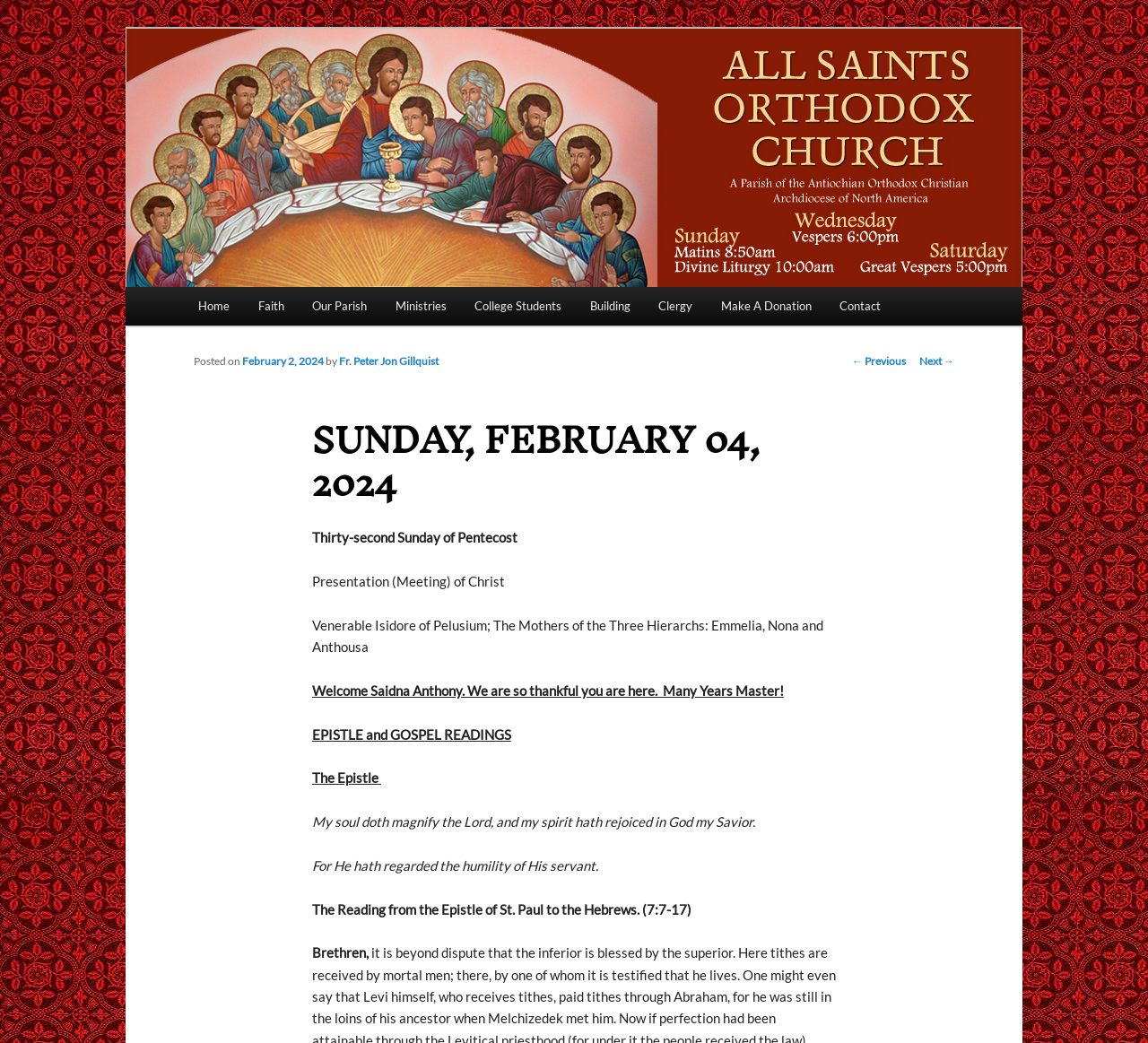Provide a thorough description of this webpage.

The webpage is about All Saints Orthodox Christian Church, with the main title "Sunday, February 04, 2024" displayed prominently at the top. Below the title, there is a heading that reads "A Parish of the Antiochian Orthodox Christian Archdiocese of North America". 

On the top-left corner, there is an image of the church, accompanied by a link to the church's homepage. To the right of the image, there is a main menu with links to various sections, including "Home", "Faith", "Our Parish", "Ministries", "College Students", "Building", "Clergy", "Make A Donation", and "Contact".

Below the main menu, there is a section with a heading "SUNDAY, FEBRUARY 04, 2024". This section contains a series of static texts and links, including a post navigation section with links to previous and next posts. The texts in this section appear to be related to a sermon or church service, with mentions of the Thirty-second Sunday of Pentecost, the Presentation of Christ, and various saints. There are also readings from the Epistle of St. Paul to the Hebrews.

Throughout the webpage, there are a total of 11 links, 7 headings, 1 image, and numerous static texts. The layout is organized, with clear headings and concise text, making it easy to navigate and read.